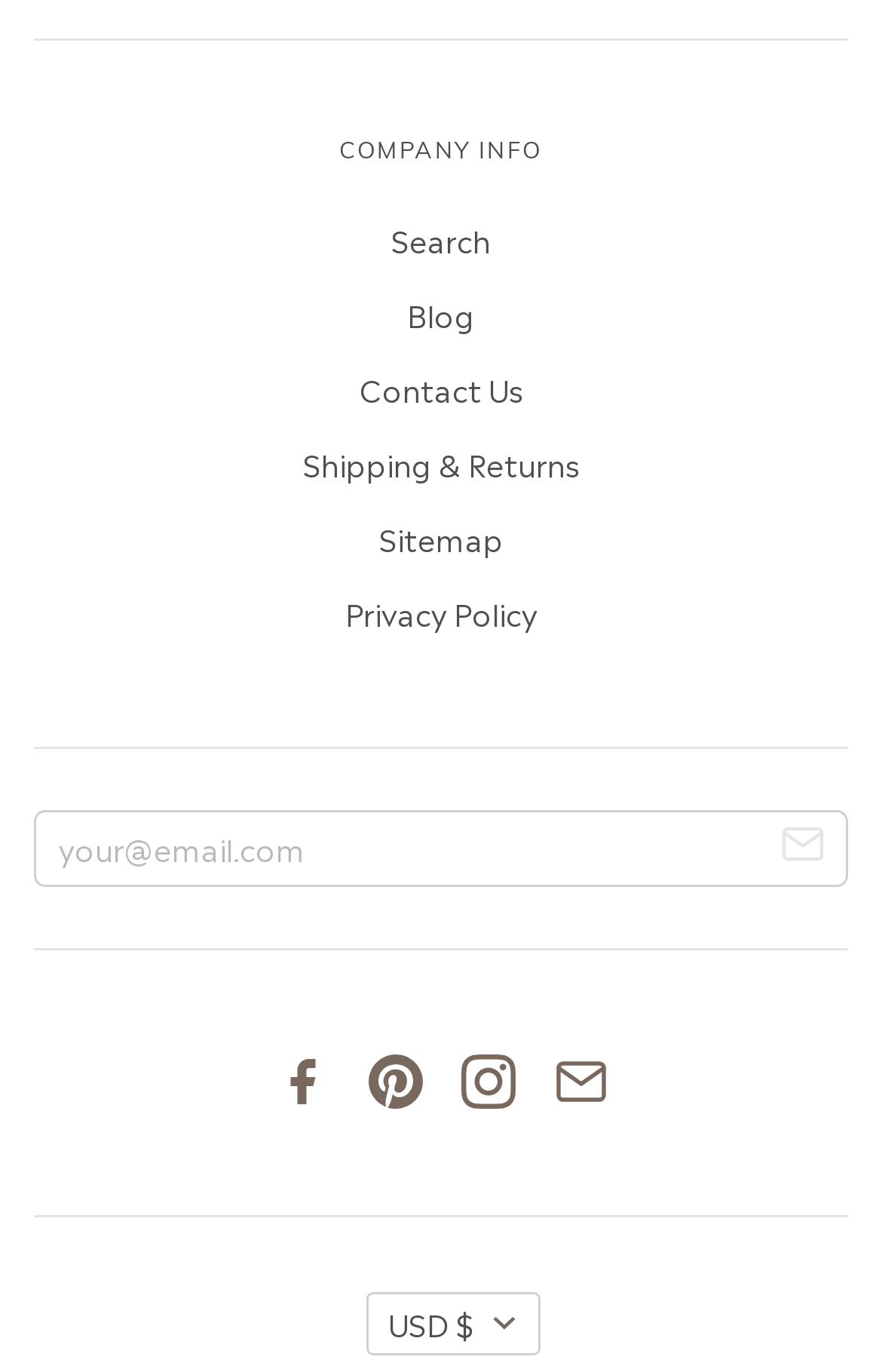Identify the bounding box coordinates of the area that should be clicked in order to complete the given instruction: "Search the website". The bounding box coordinates should be four float numbers between 0 and 1, i.e., [left, top, right, bottom].

[0.444, 0.159, 0.556, 0.19]